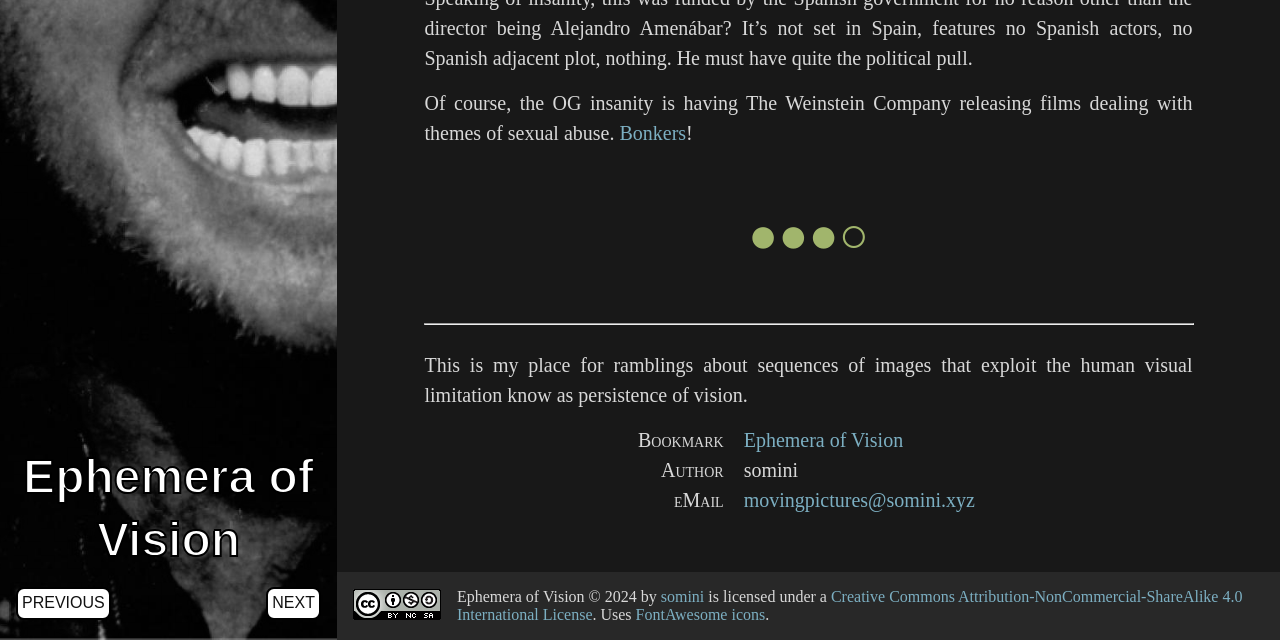Identify the coordinates of the bounding box for the element described below: "FontAwesome icons". Return the coordinates as four float numbers between 0 and 1: [left, top, right, bottom].

[0.497, 0.947, 0.598, 0.973]